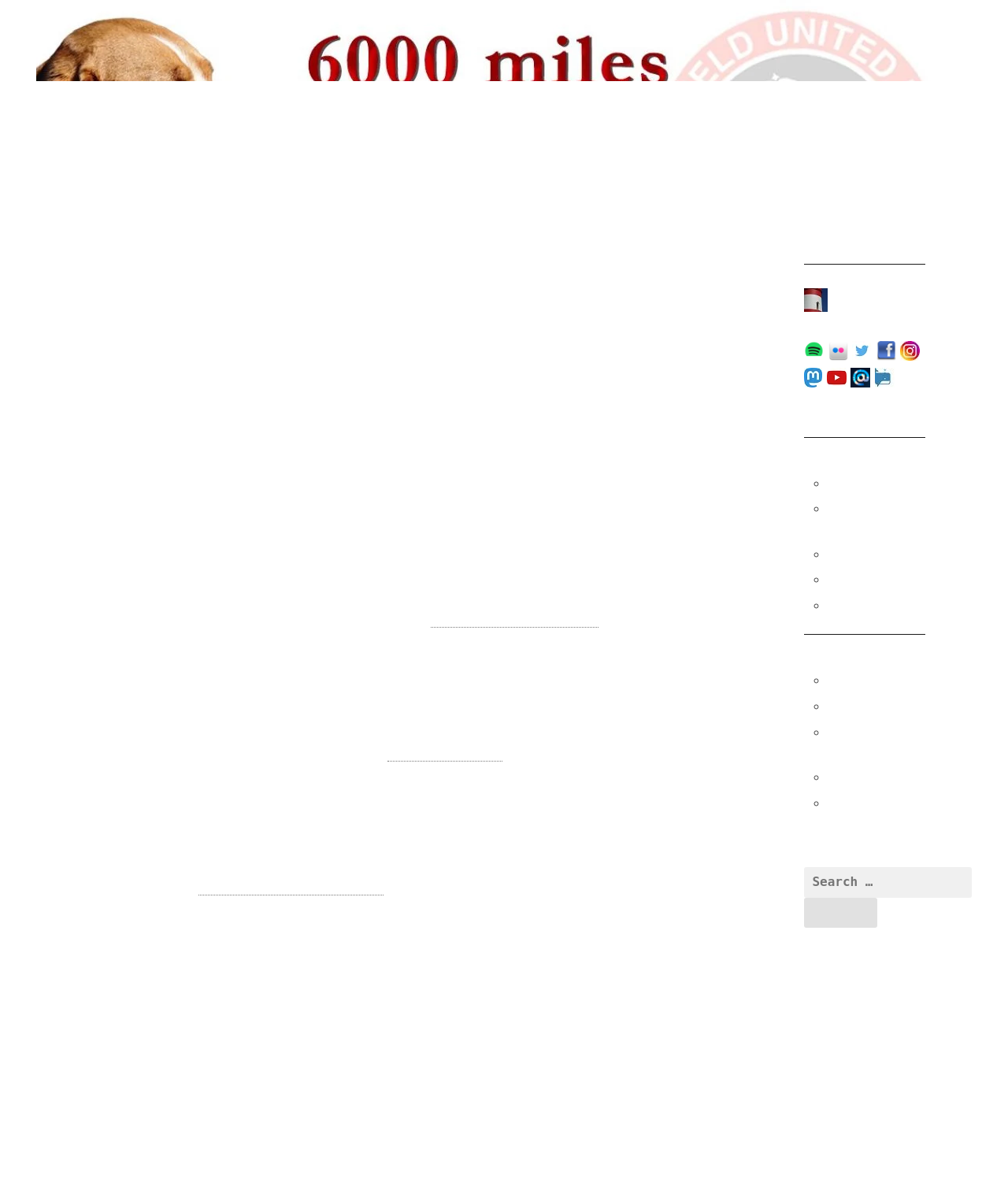What is the longest flight operated by BA?
Provide a concise answer using a single word or phrase based on the image.

Heathrow to Santiago